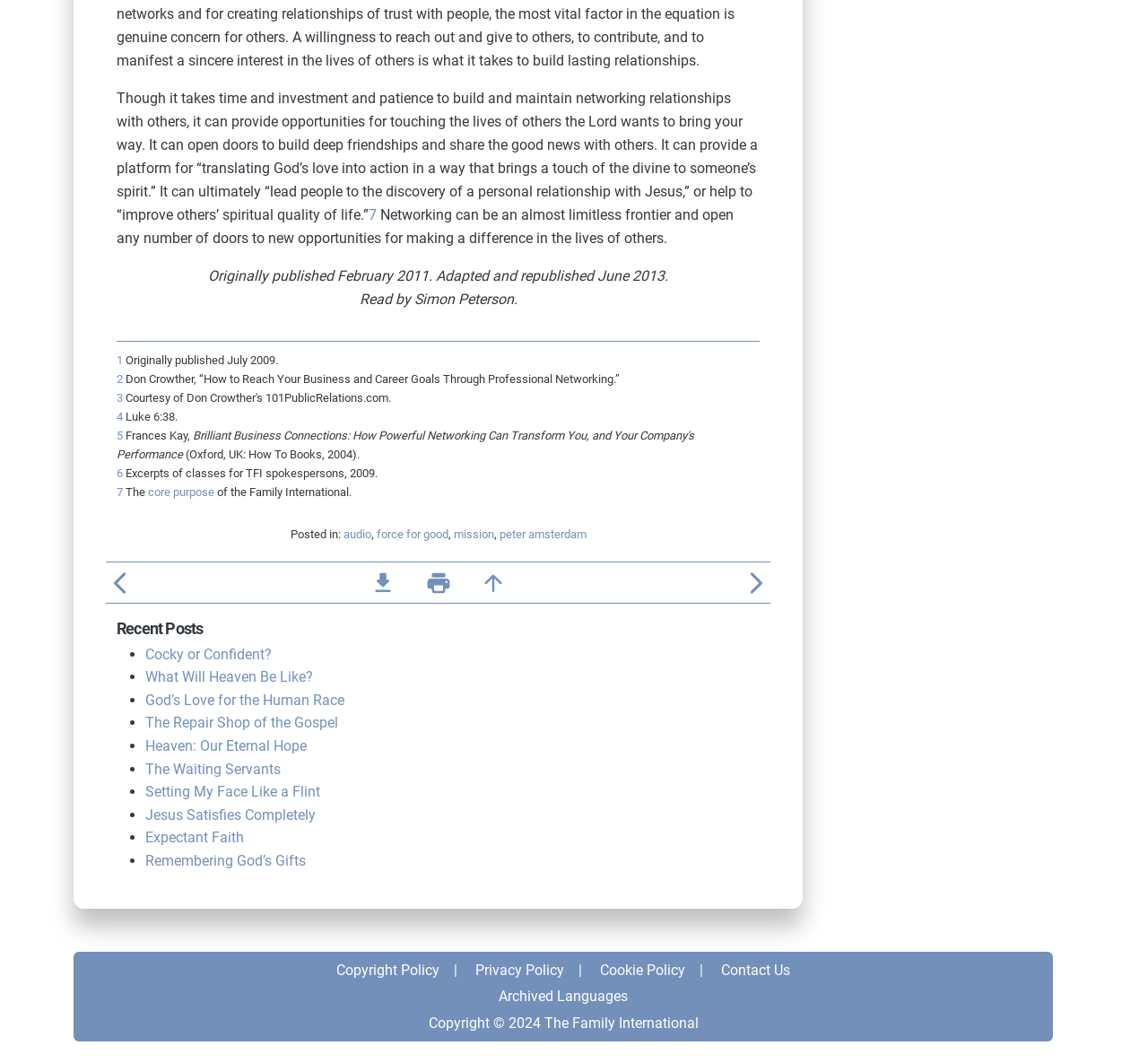What is the purpose of the links at the bottom?
Examine the image closely and answer the question with as much detail as possible.

The links at the bottom of the page, such as 'Copyright Policy', 'Privacy Policy', and 'Cookie Policy', suggest that they provide information about the website's policies and copyright information.